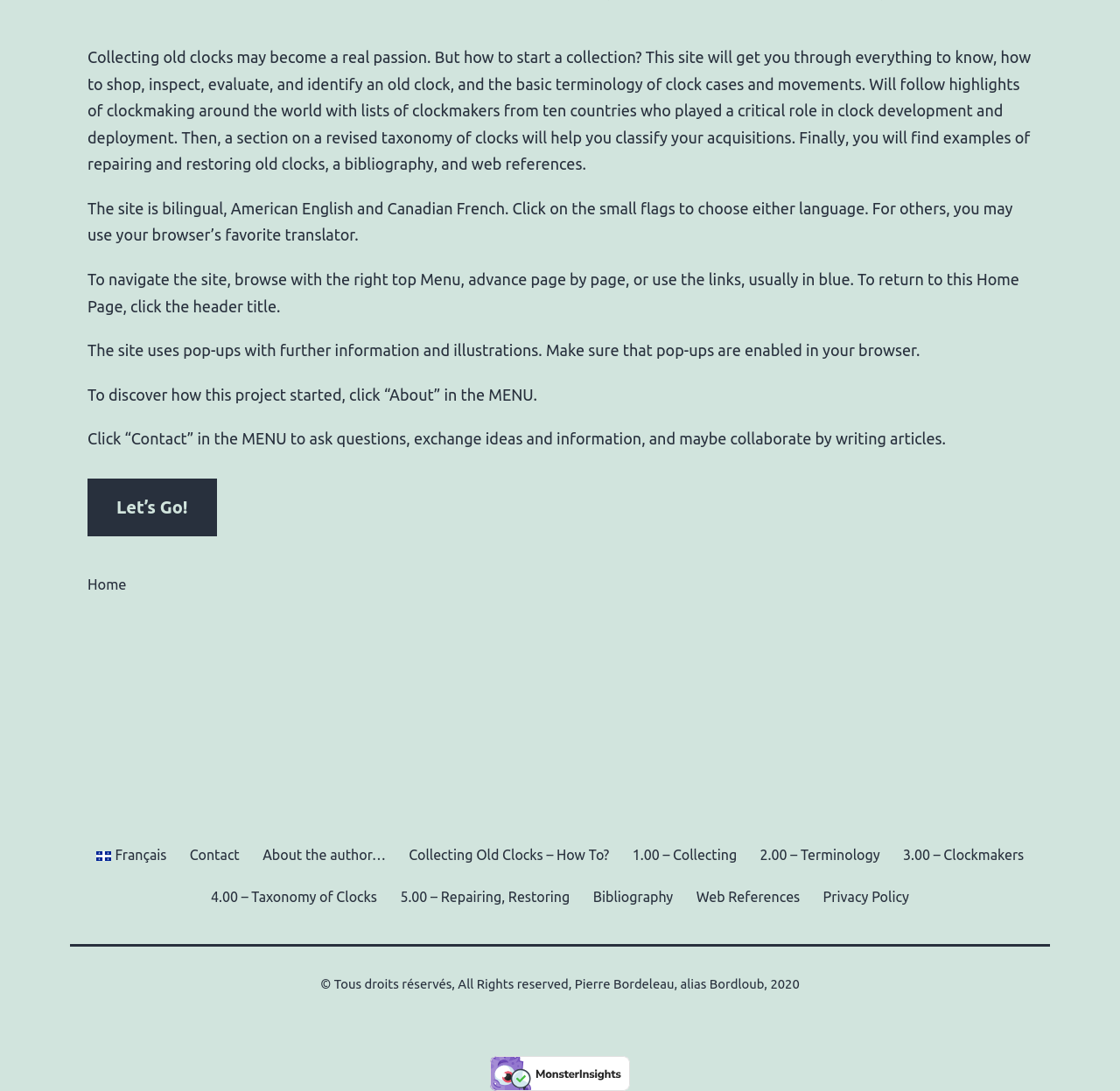Please specify the bounding box coordinates in the format (top-left x, top-left y, bottom-right x, bottom-right y), with values ranging from 0 to 1. Identify the bounding box for the UI component described as follows: Let’s Go!

[0.078, 0.439, 0.193, 0.492]